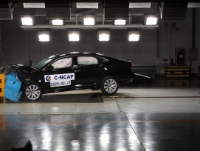Give a comprehensive caption for the image.

The image depicts a black vehicle undergoing a collision test in a controlled environment, marked with a large "C-NCAP" label prominently displayed on the side. The vehicle is positioned near a striking blue barrier, which is typical in safety assessments to simulate an impact scenario. Bright overhead lights illuminate the testing facility, emphasizing the serious nature of the procedure. This image is associated with a report discussing the C-NCAP collision result list, comparing the safety ratings of various car models, including the Honda Haoying and Volkswagen Passat, and highlights the importance of safety features in modern vehicles. The context suggests a significant focus on automotive safety standards and the testing measures that evaluate vehicle performance in crash scenarios.